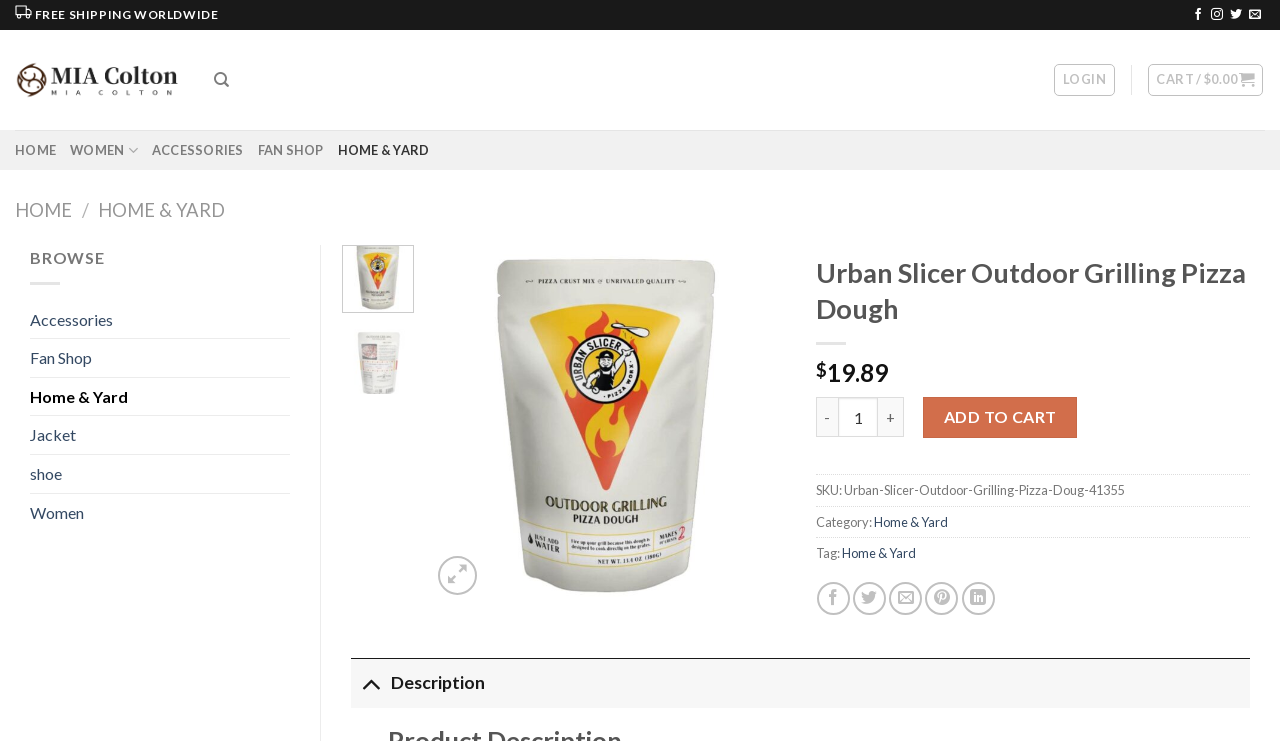Answer the question below in one word or phrase:
What is the price of the Urban Slicer Outdoor Grilling Pizza Dough?

$19.89